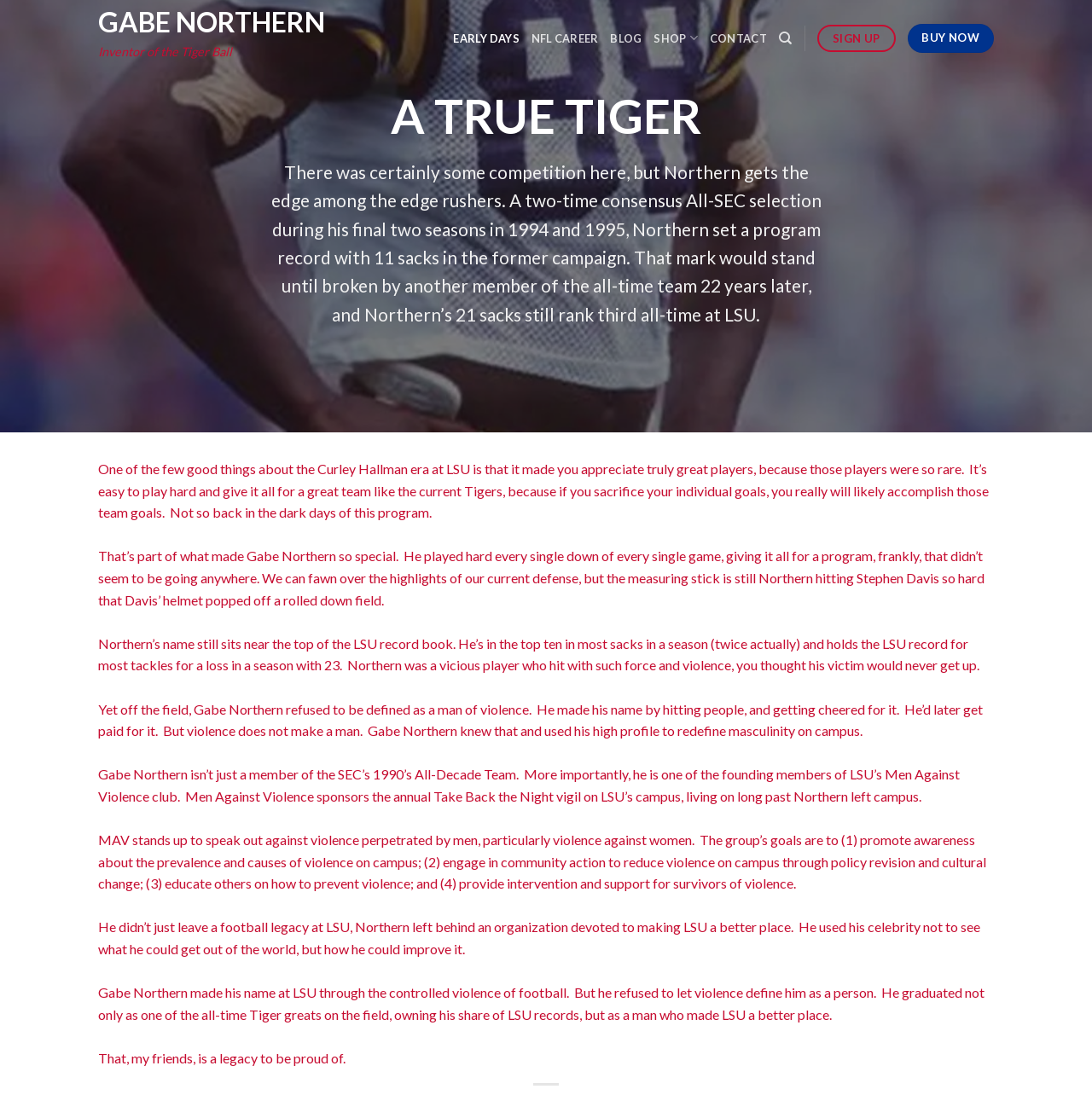Please answer the following question as detailed as possible based on the image: 
What is the purpose of the Men Against Violence organization?

According to the webpage, the Men Against Violence organization aims to promote awareness about the prevalence and causes of violence on campus, engage in community action to reduce violence on campus, educate others on how to prevent violence, and provide intervention and support for survivors of violence, as mentioned in the StaticText element 'MAV stands up to speak out against violence perpetrated by men, particularly violence against women.'